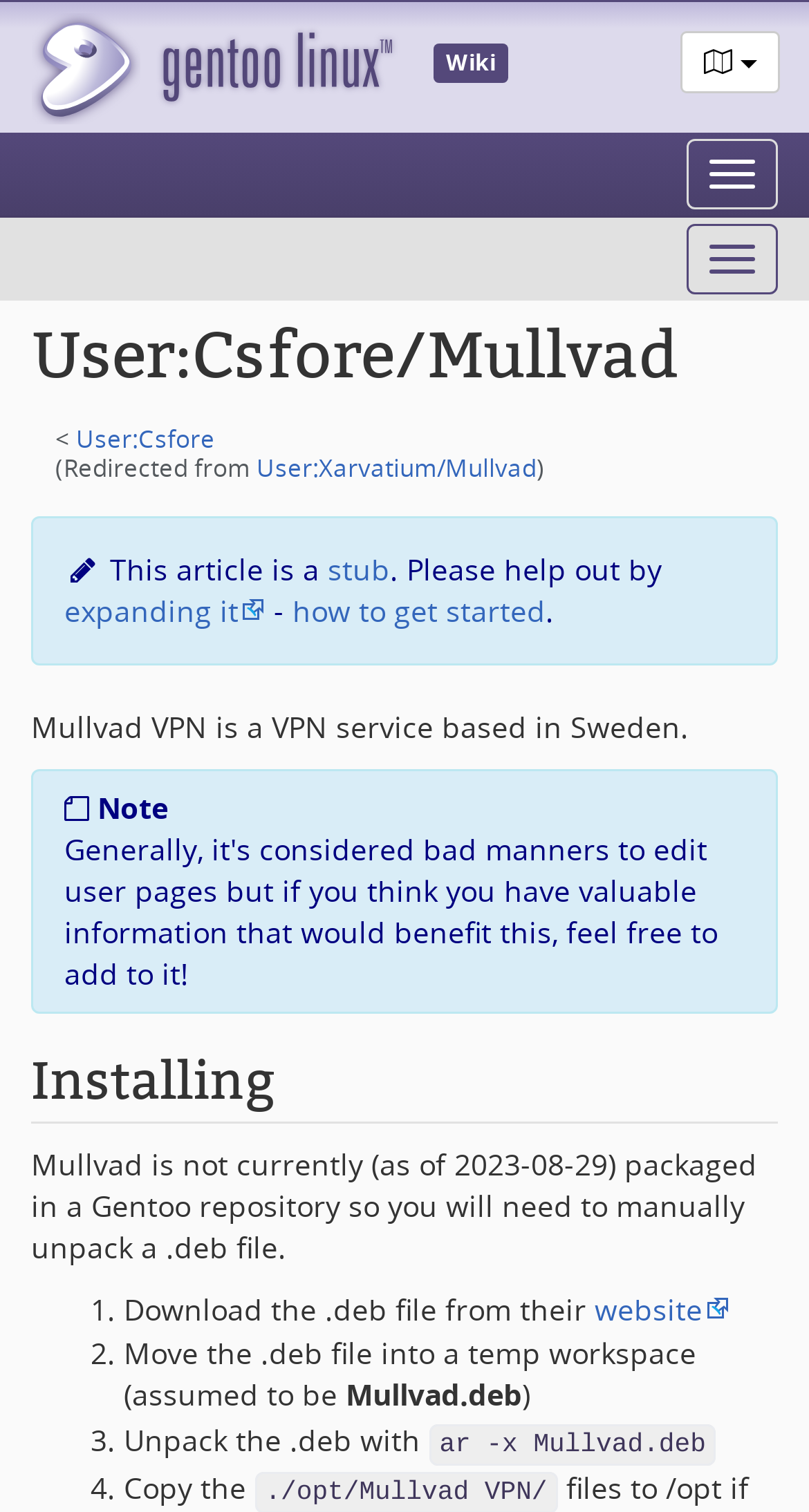What is the logo on the top left corner? Using the information from the screenshot, answer with a single word or phrase.

Gentoo Linux Logo